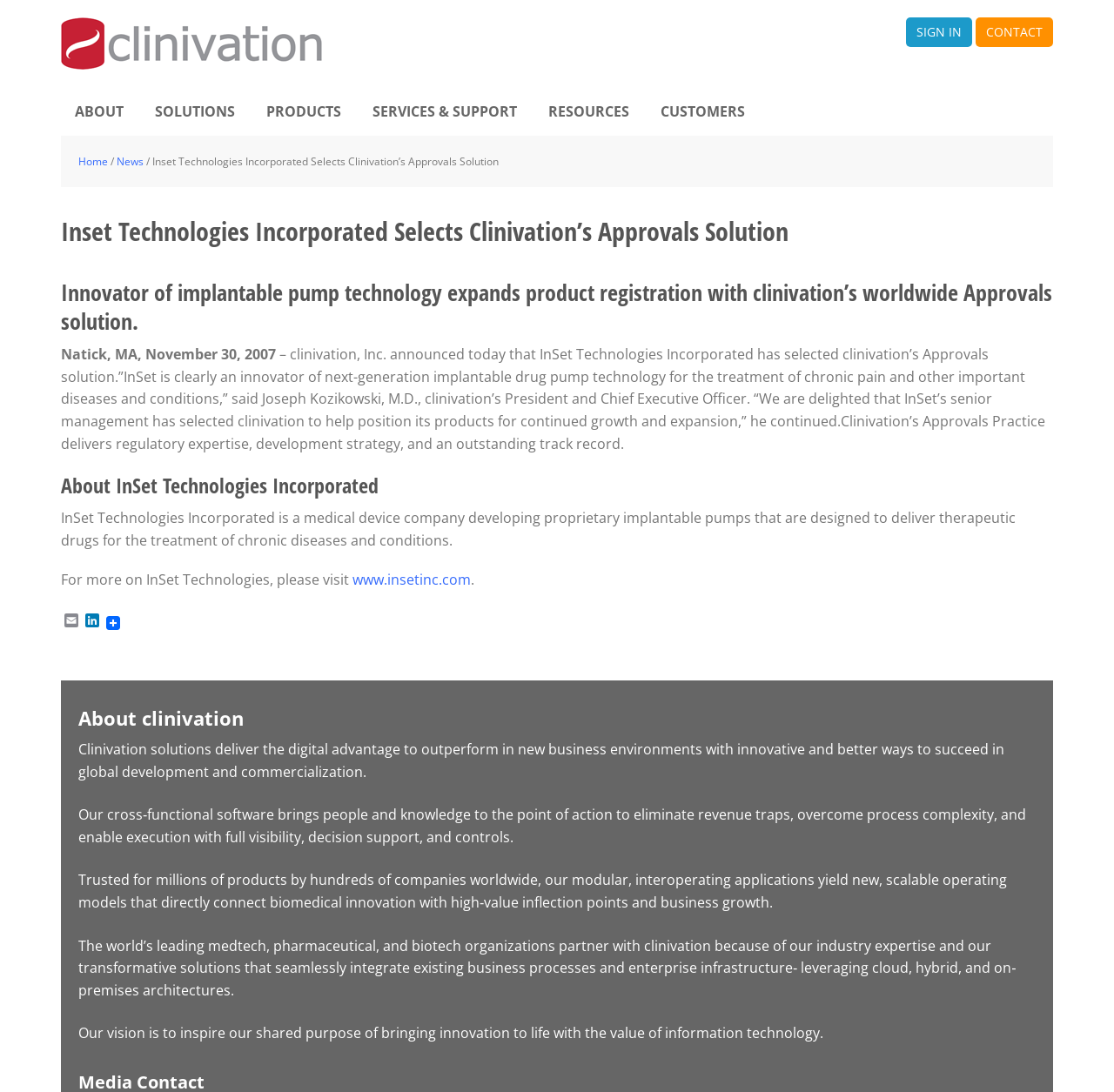Determine the heading of the webpage and extract its text content.

Inset Technologies Incorporated Selects Clinivation’s Approvals Solution